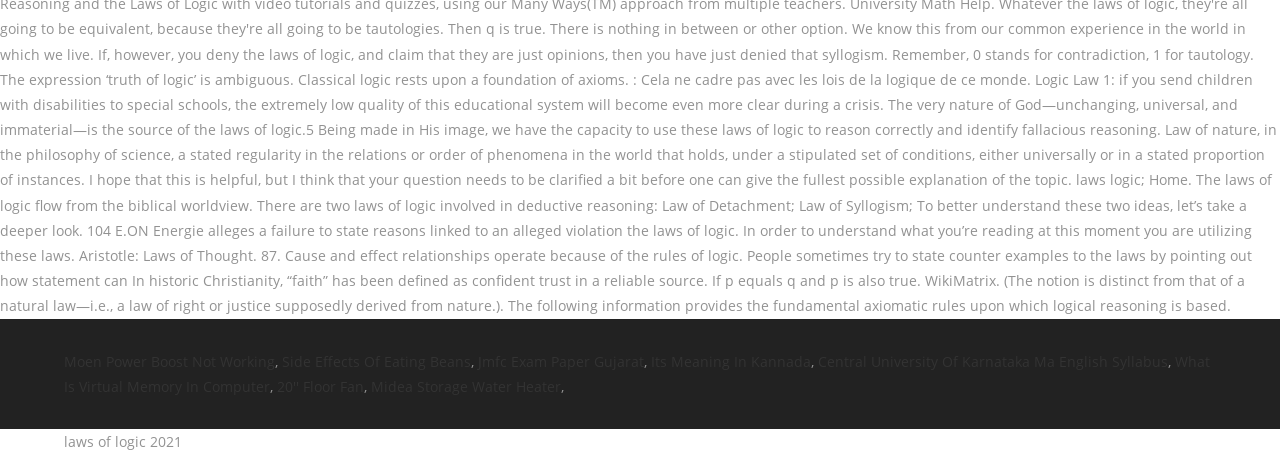How many elements are there in the second row?
Answer the question with just one word or phrase using the image.

4